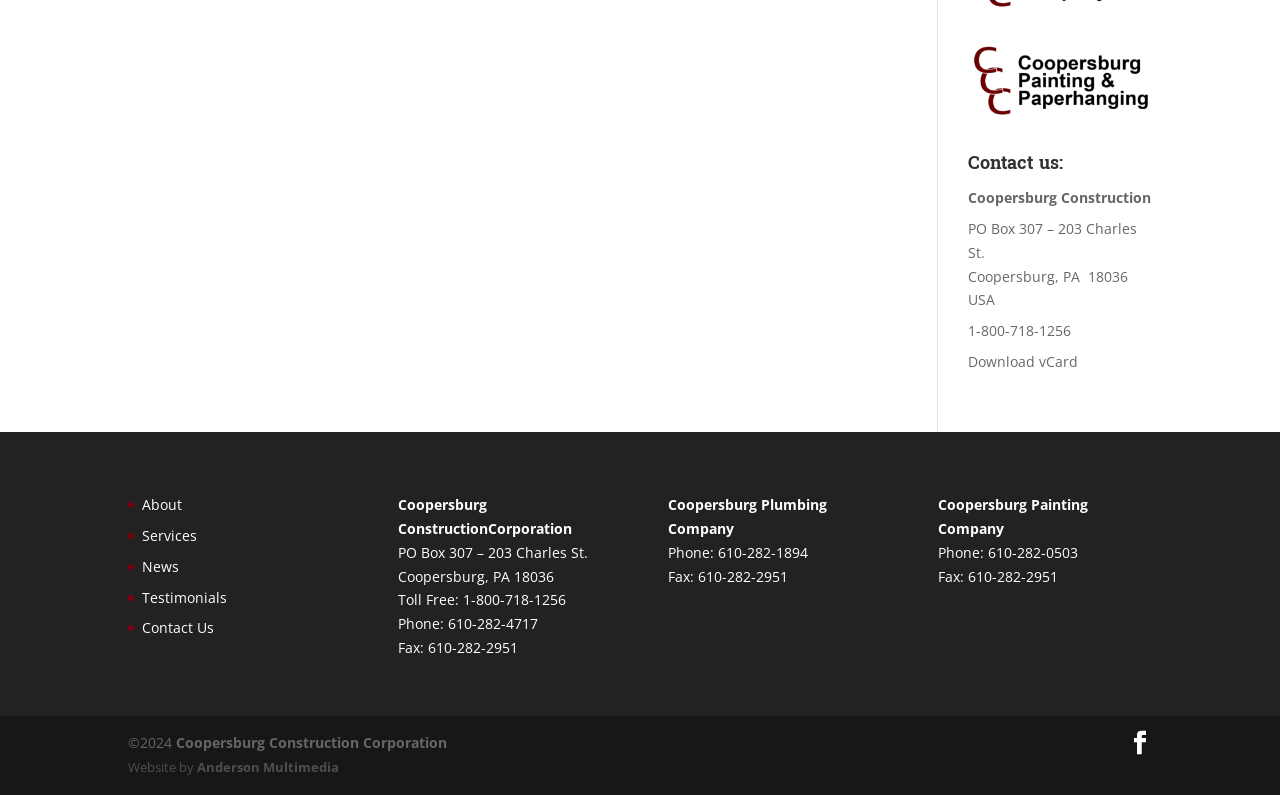Please analyze the image and provide a thorough answer to the question:
What is the address of Coopersburg Construction?

The address can be found in the StaticText elements with the texts 'PO Box 307 – 203 Charles St.' and ', Coopersburg, PA 18036' at coordinates [0.756, 0.275, 0.888, 0.329] and [0.831, 0.335, 0.847, 0.359] respectively.